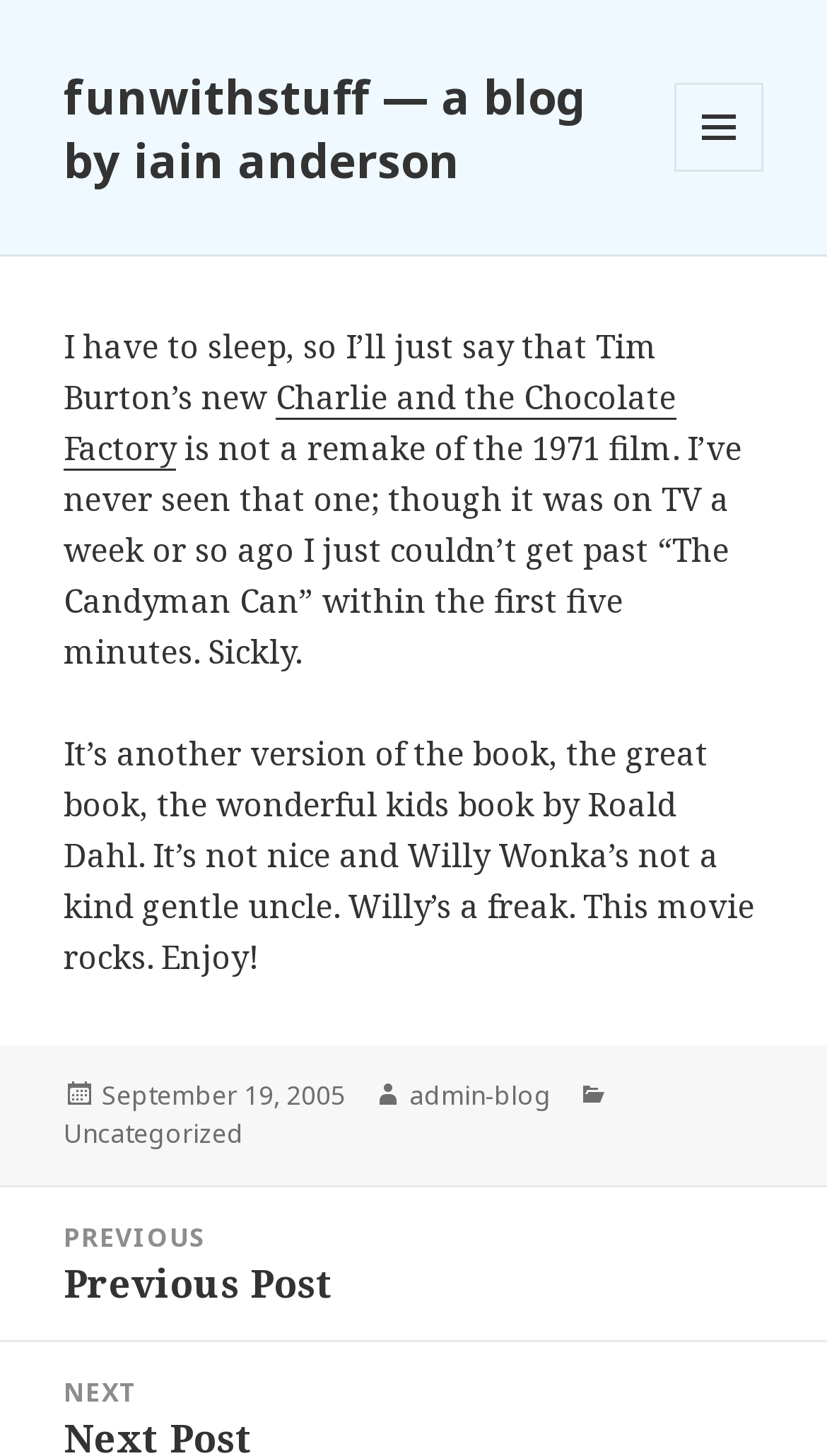What is the title of the latest blog post?
Please respond to the question with a detailed and thorough explanation.

I found the title of the latest blog post by looking at the article section, where I found a link with the text 'Charlie and the Chocolate Factory'. This link is likely the title of the blog post.